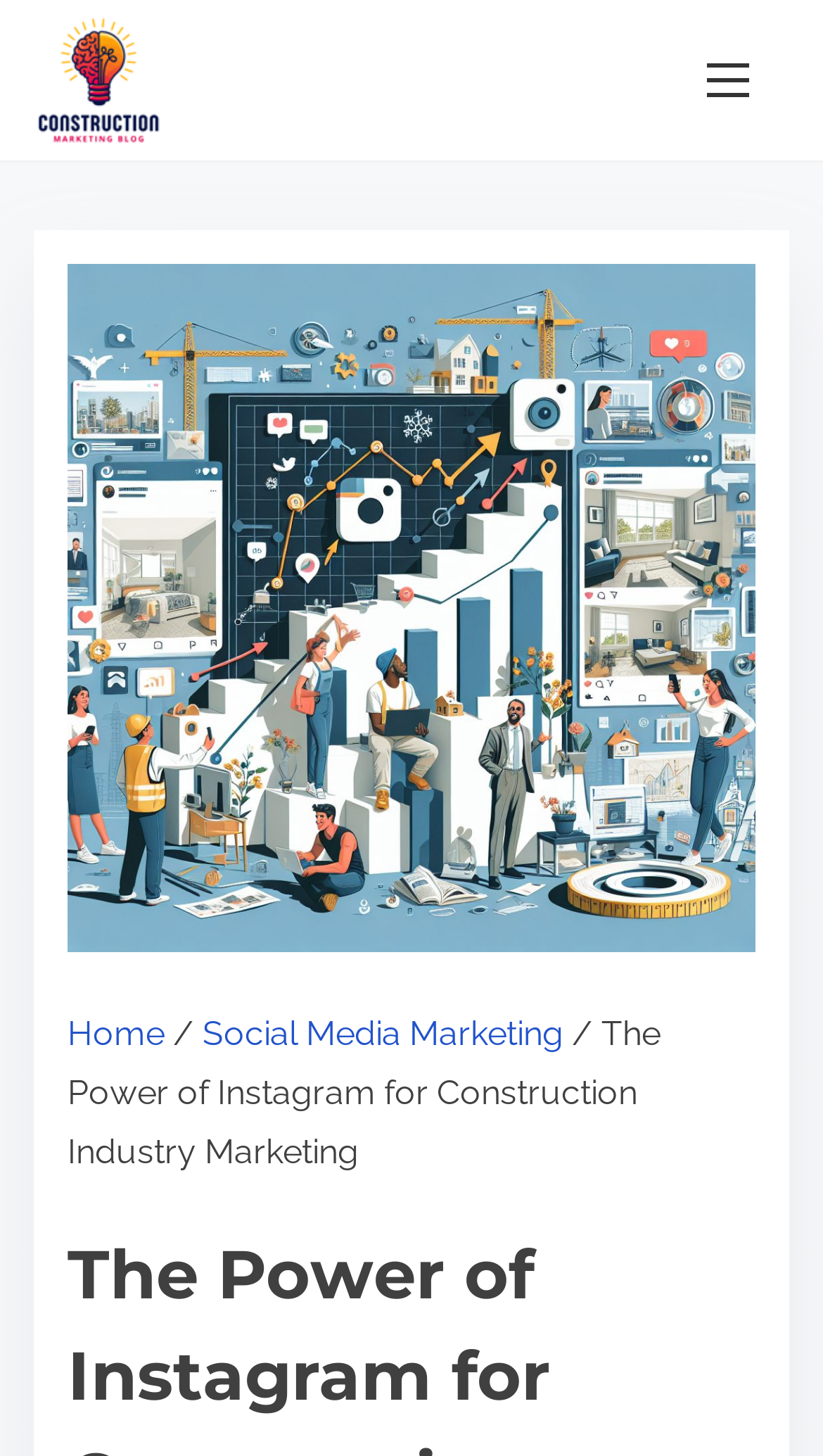Provide your answer in a single word or phrase: 
What is the text of the static text element after the 'Home' link?

/ 